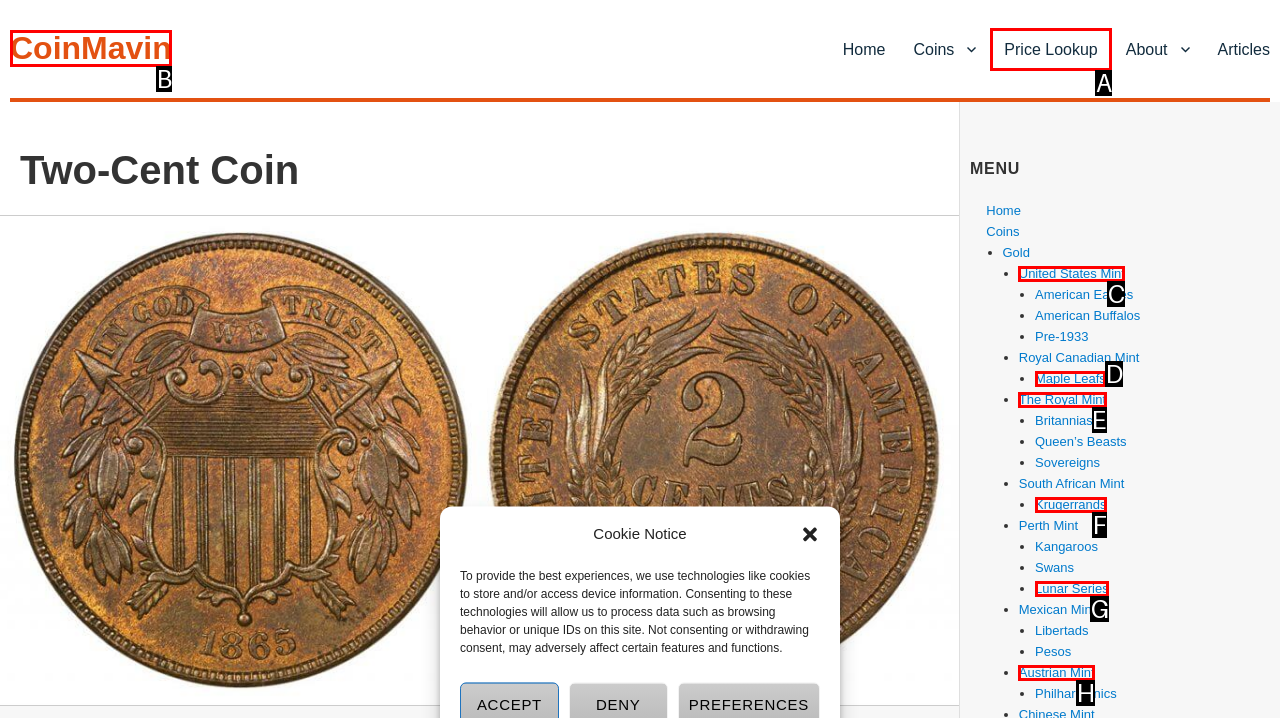Indicate the UI element to click to perform the task: Click the 'Who We Are' link. Reply with the letter corresponding to the chosen element.

None